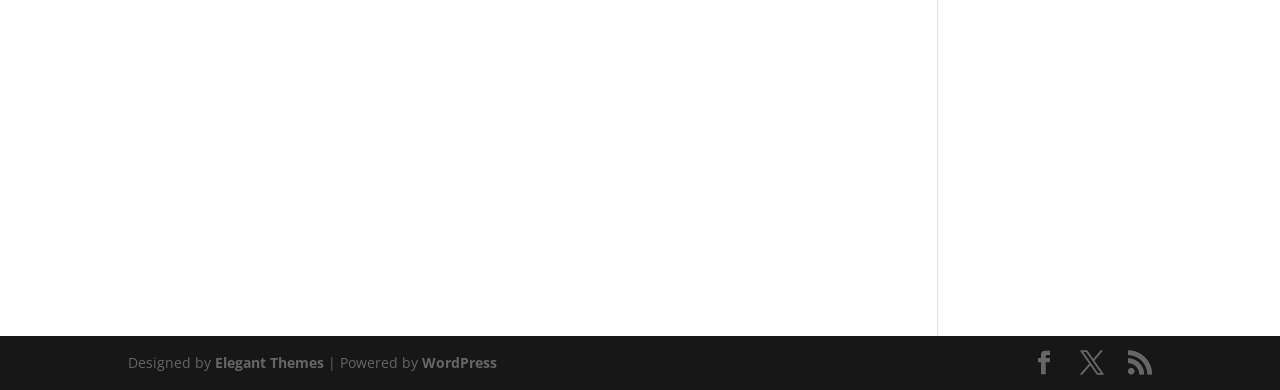Use a single word or phrase to respond to the question:
How many elements are in the footer?

7